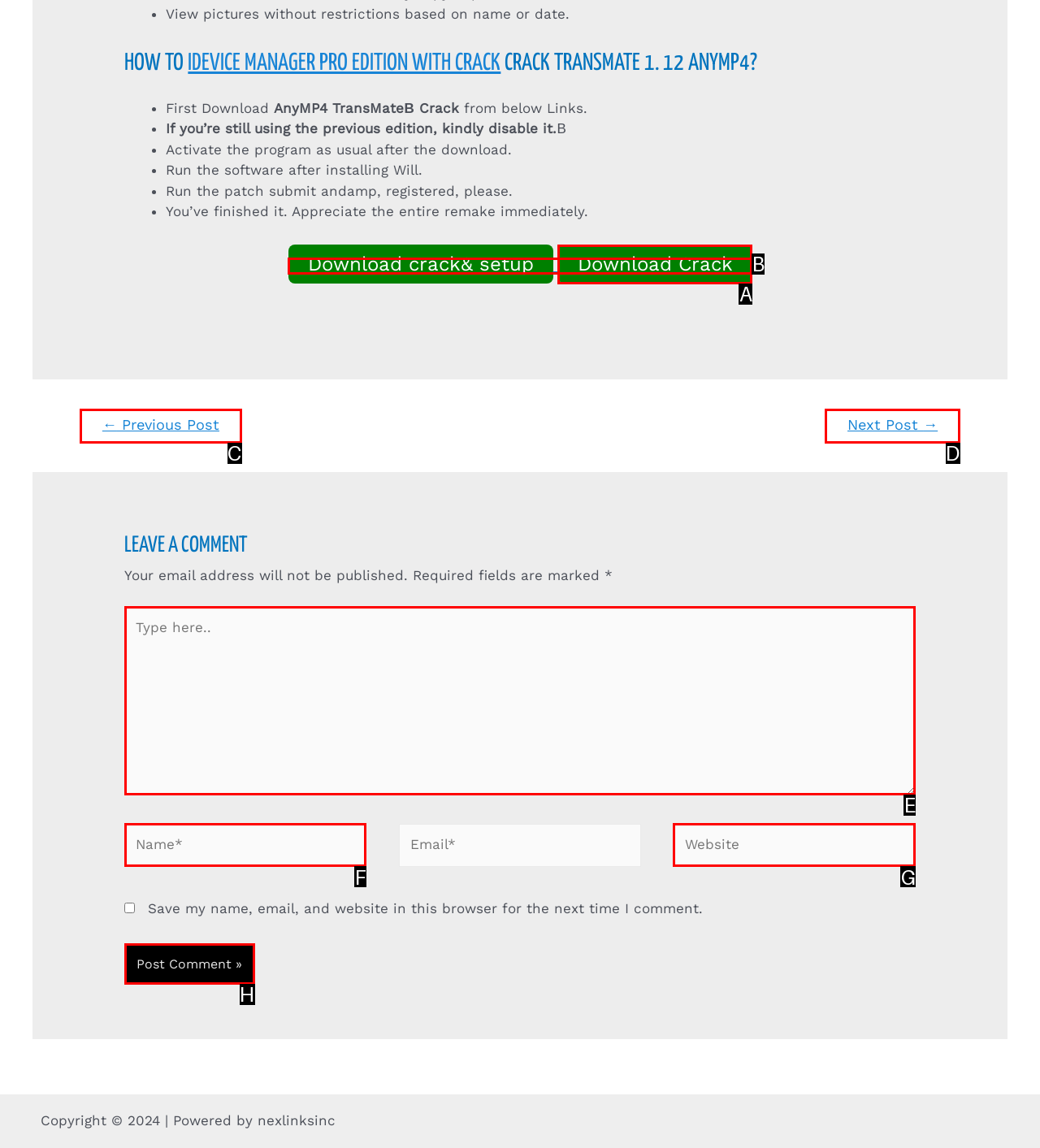For the task: Enter your name, tell me the letter of the option you should click. Answer with the letter alone.

F